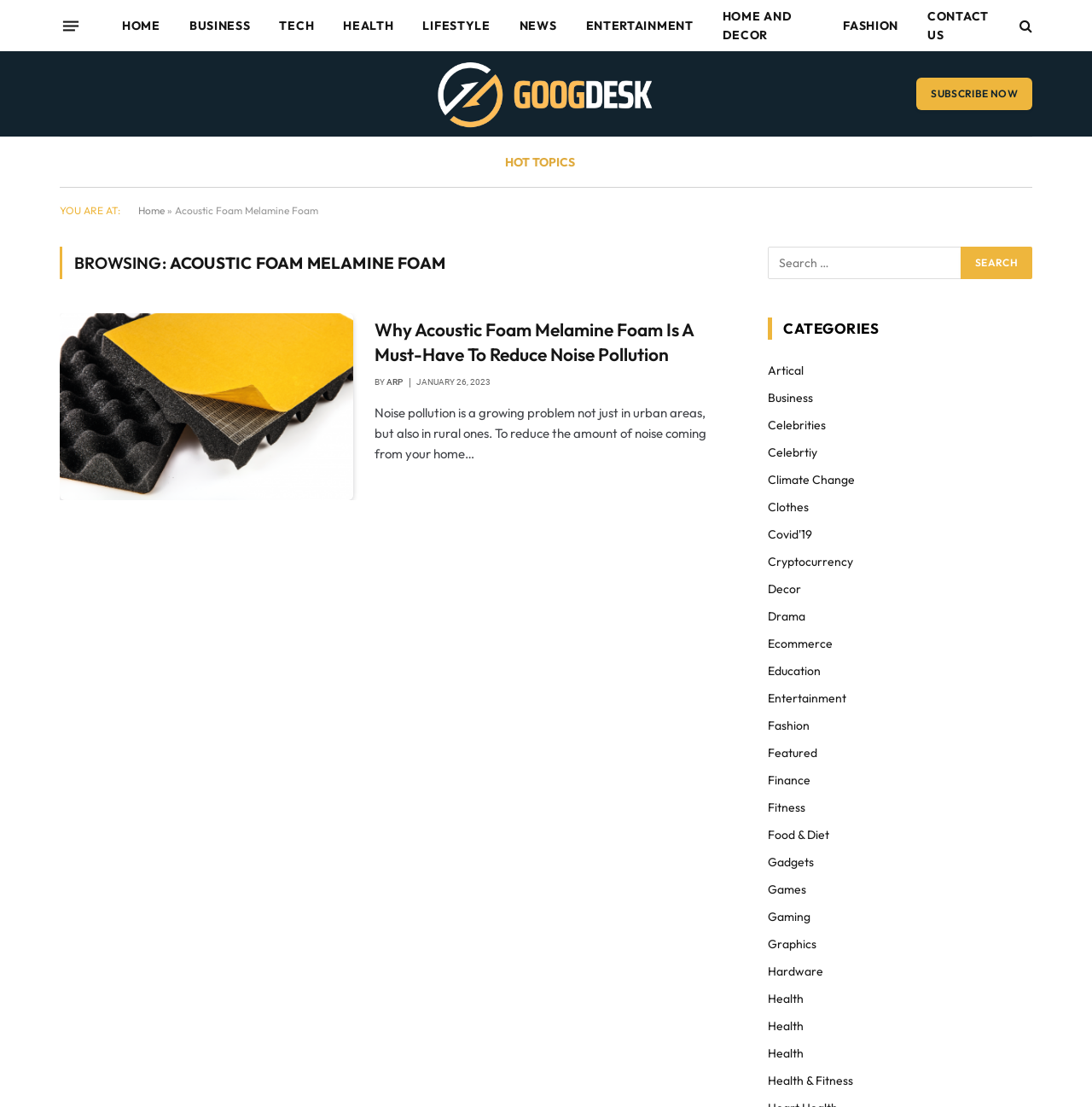Describe all the significant parts and information present on the webpage.

This webpage is about Acoustic Foam Melamine Foam Archives on Googdesk. At the top left, there is a menu button and a series of links to different categories, including HOME, BUSINESS, TECH, HEALTH, LIFESTYLE, NEWS, ENTERTAINMENT, HOME AND DECOR, and FASHION. To the right of these links, there is a search bar with a search button. 

Below the search bar, there is a heading "HOT TOPICS" and a breadcrumb trail indicating the current location, "Acoustic Foam Melamine Foam". 

The main content of the page is an article about Acoustic Foam Melamine Foam, with a heading "Why Acoustic Foam Melamine Foam Is A Must-Have To Reduce Noise Pollution". The article has an image, and the text describes the importance of reducing noise pollution. The article is attributed to "ARP" and has a timestamp of "JANUARY 26, 2023". 

To the right of the article, there is a section titled "CATEGORIES" with a list of links to various categories, including Artical, Business, Celebrities, and many others.